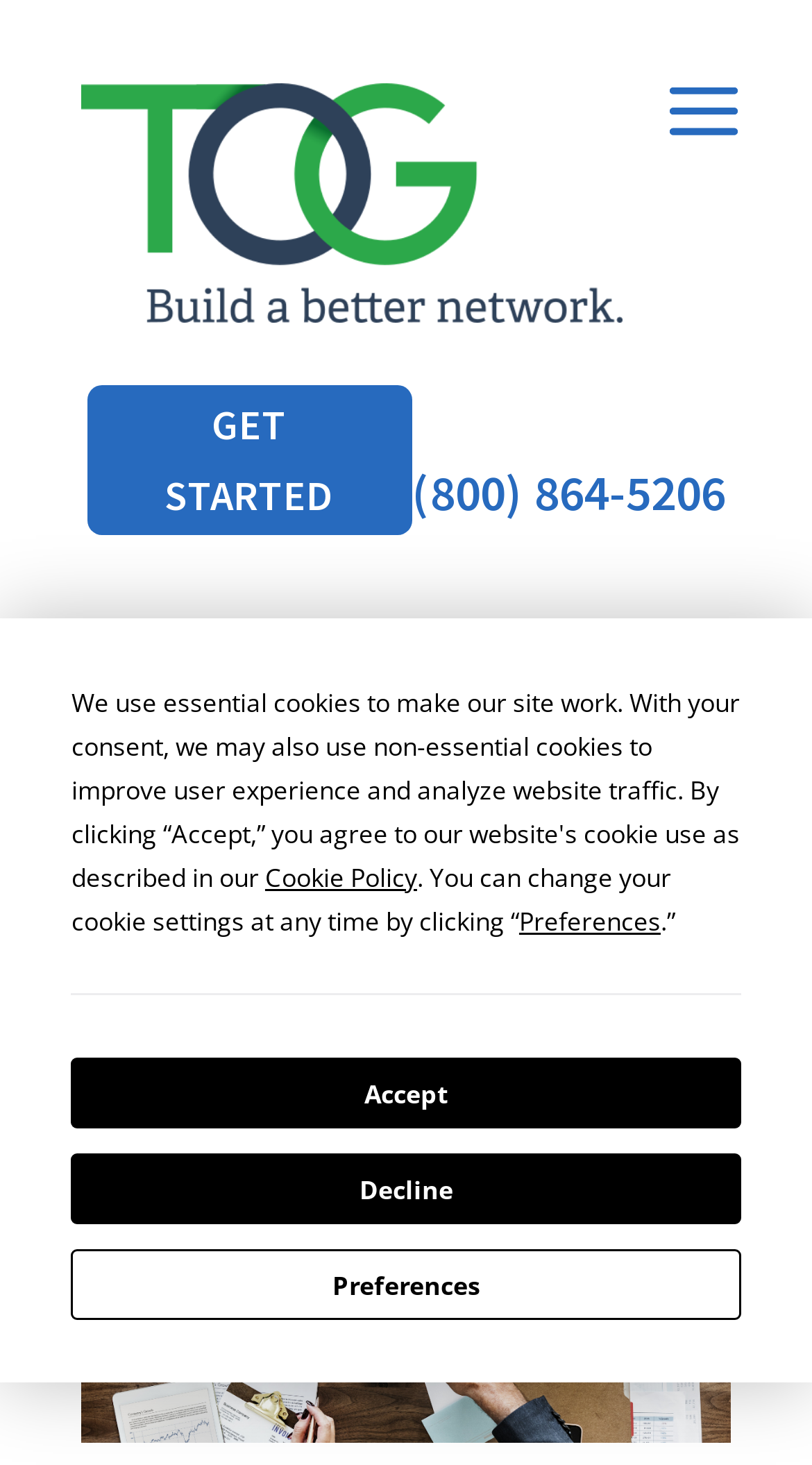Provide the bounding box coordinates of the HTML element described as: "TOG Network Solutions". The bounding box coordinates should be four float numbers between 0 and 1, i.e., [left, top, right, bottom].

[0.151, 0.692, 0.549, 0.719]